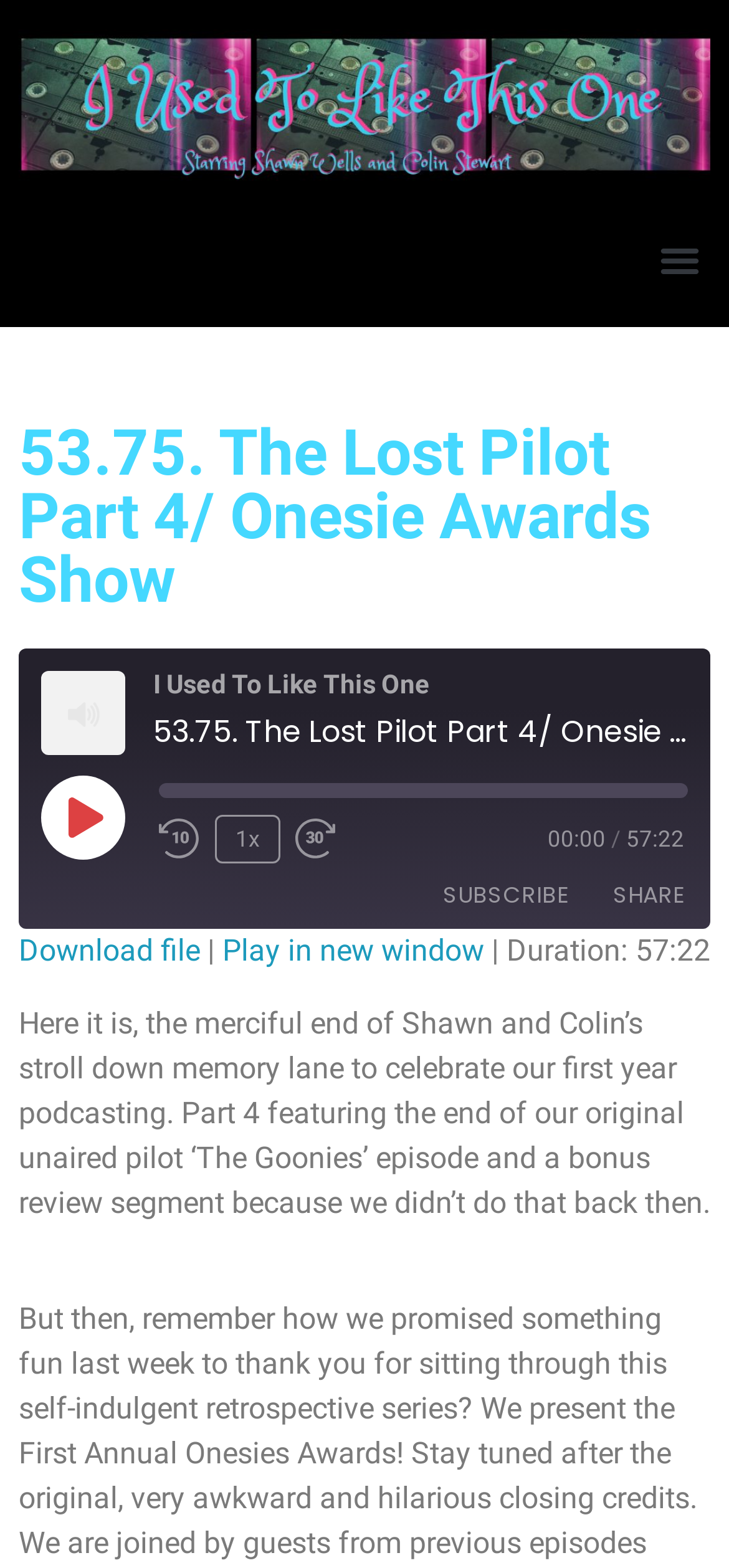Please find the bounding box coordinates of the element's region to be clicked to carry out this instruction: "Click the Share button".

[0.815, 0.554, 0.964, 0.588]